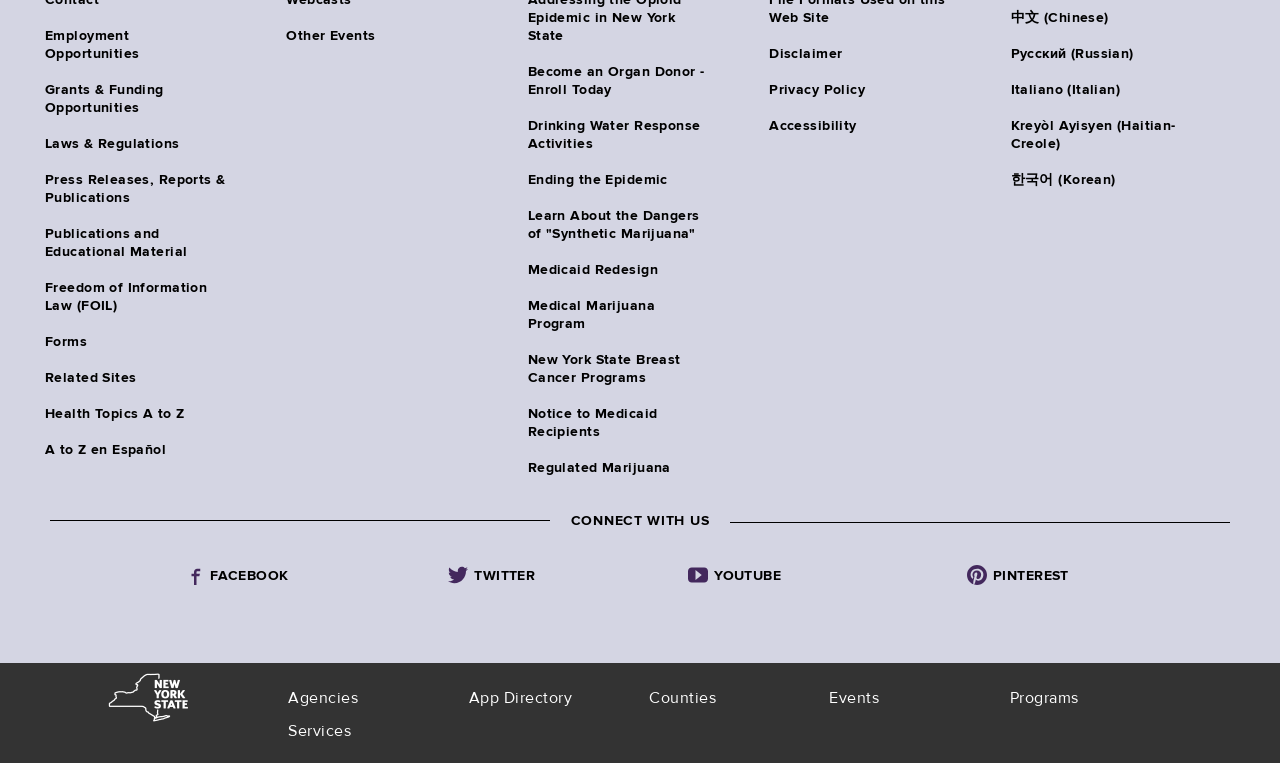Please find the bounding box coordinates in the format (top-left x, top-left y, bottom-right x, bottom-right y) for the given element description. Ensure the coordinates are floating point numbers between 0 and 1. Description: Counties

[0.507, 0.902, 0.559, 0.928]